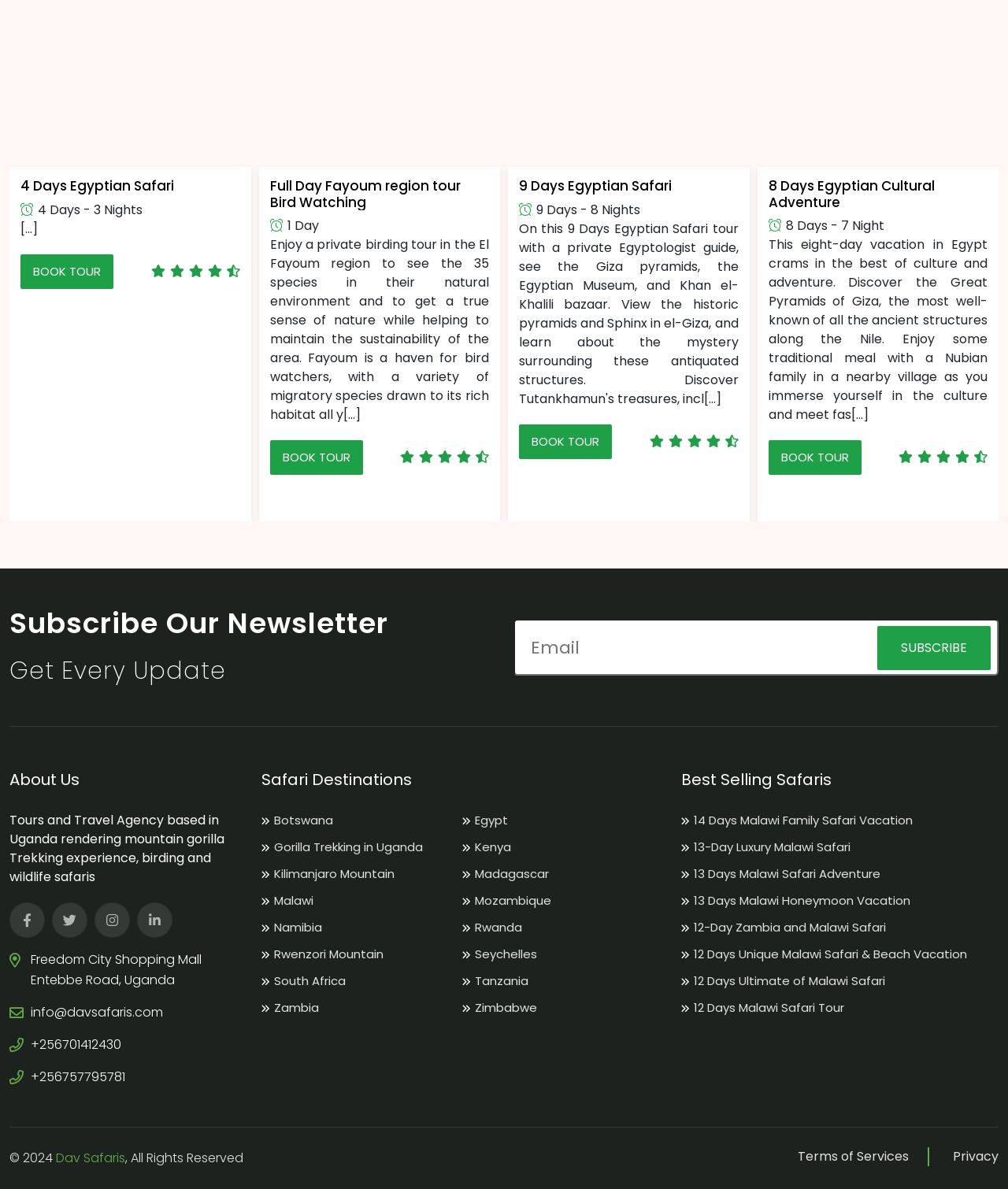How many best-selling safaris are listed? Please answer the question using a single word or phrase based on the image.

8